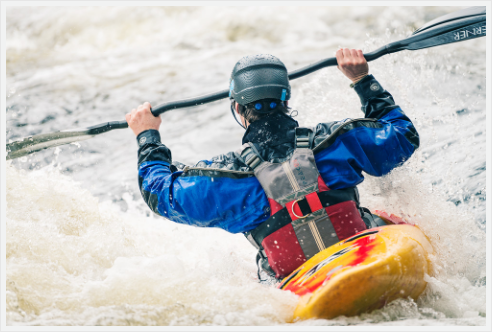Refer to the image and provide a thorough answer to this question:
What is the backdrop of the scene?

The caption describes the scene as having a backdrop of rushing water, which adds to the dynamic energy of the moment and emphasizes the exhilaration experienced during such adventures.